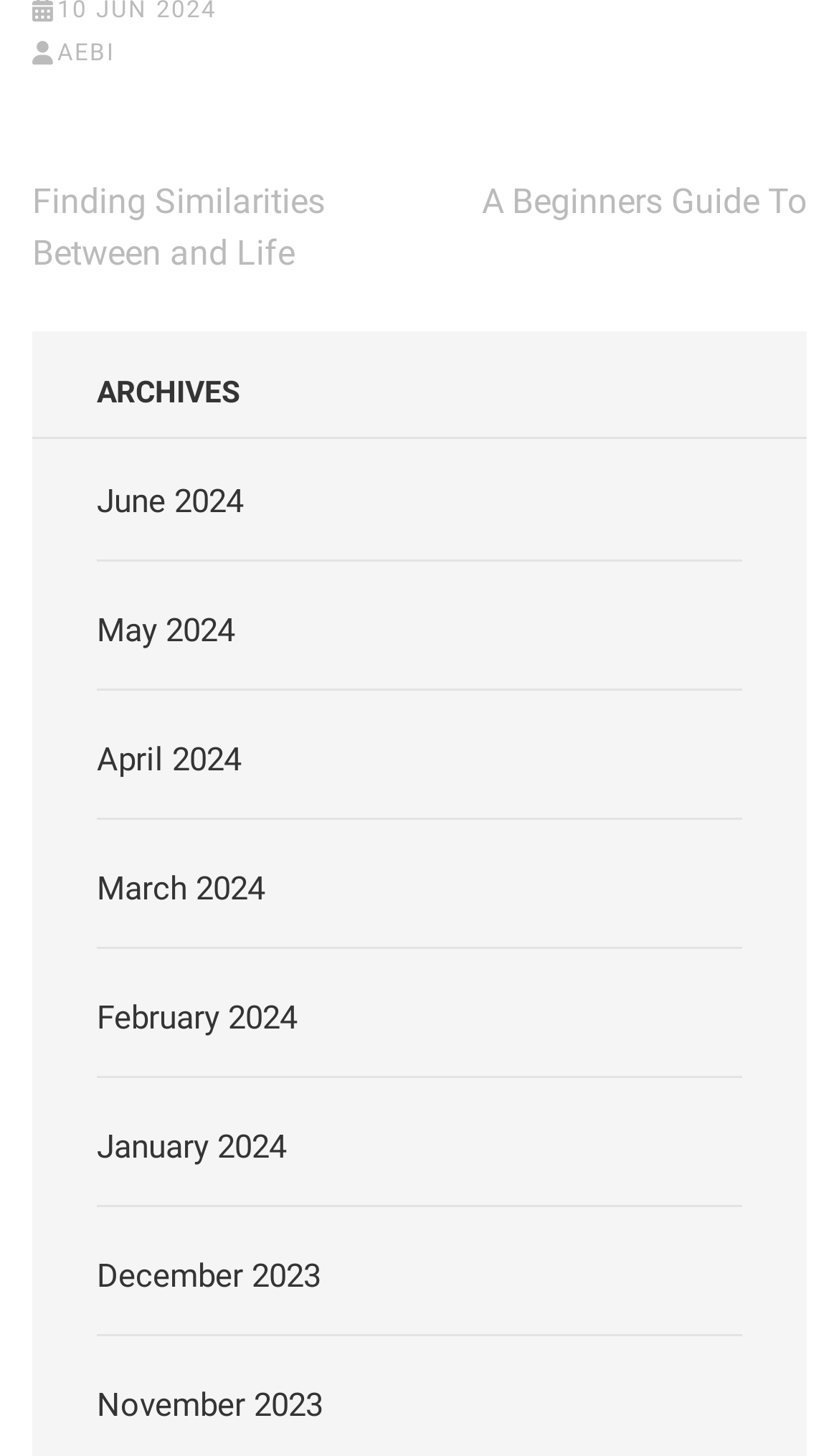What is the position of the 'ARCHIVES' heading?
Using the image provided, answer with just one word or phrase.

Below the post navigation